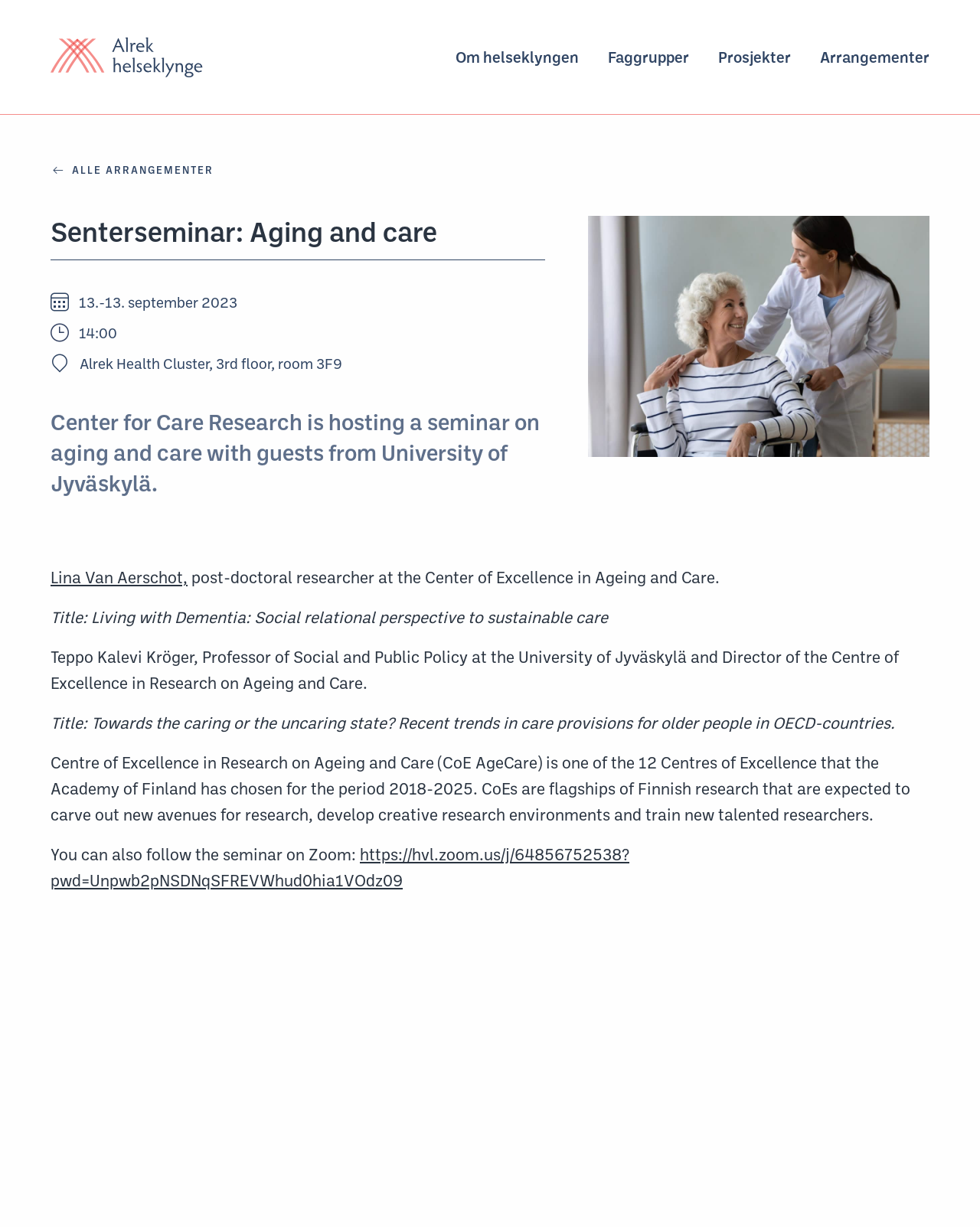Find and generate the main title of the webpage.

Senterseminar: Aging and care